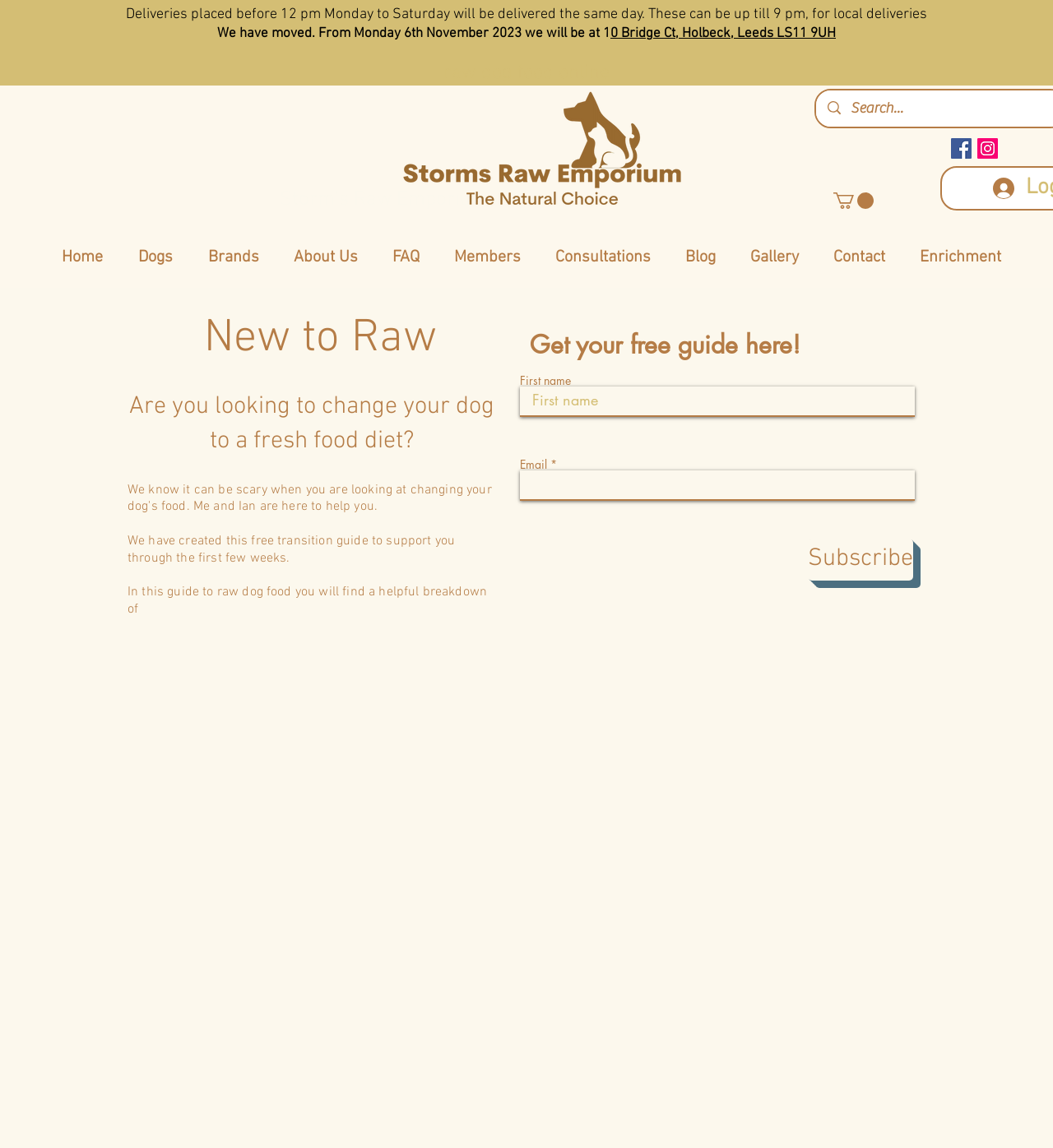Find the bounding box coordinates of the clickable area required to complete the following action: "Go to the Home page".

[0.041, 0.214, 0.114, 0.232]